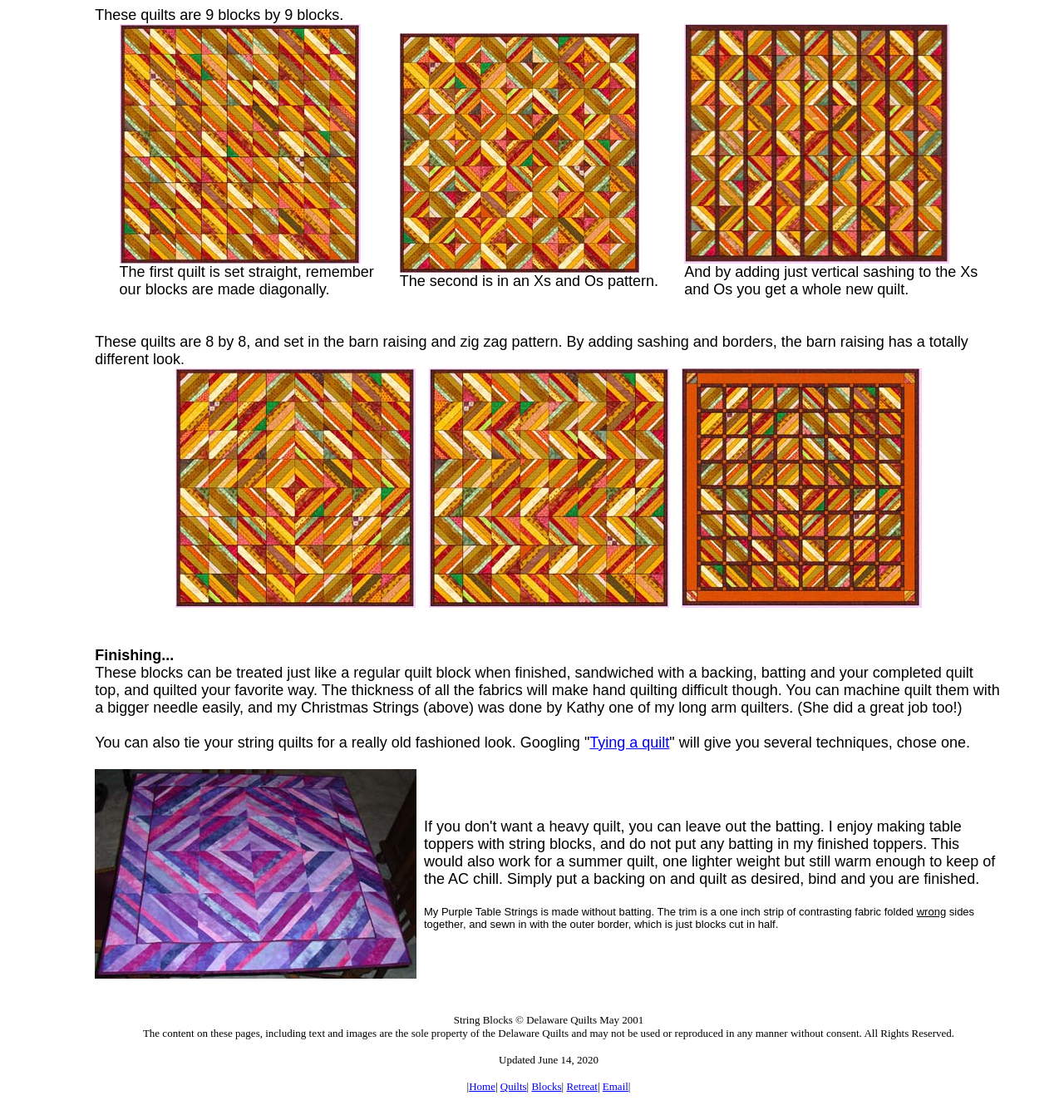Please predict the bounding box coordinates (top-left x, top-left y, bottom-right x, bottom-right y) for the UI element in the screenshot that fits the description: Tying a quilt

[0.554, 0.656, 0.629, 0.67]